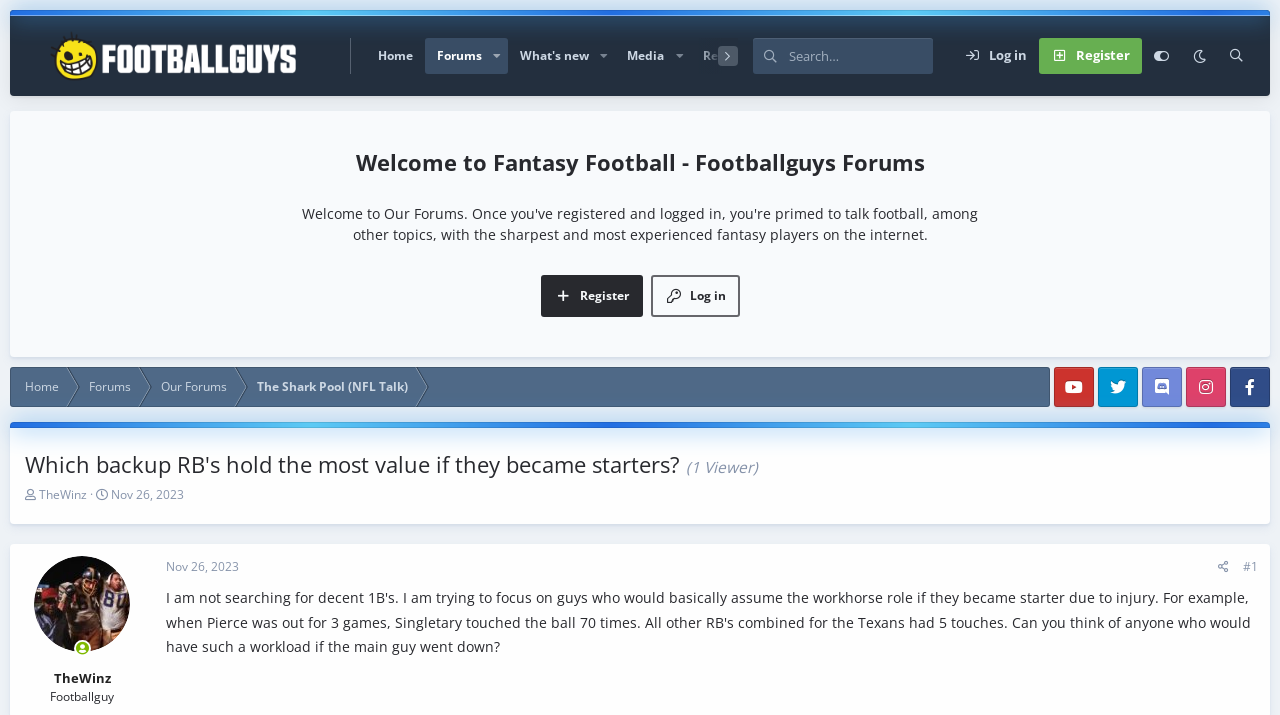Determine the bounding box coordinates of the clickable region to follow the instruction: "Read the thread starter's post".

[0.13, 0.82, 0.983, 0.922]